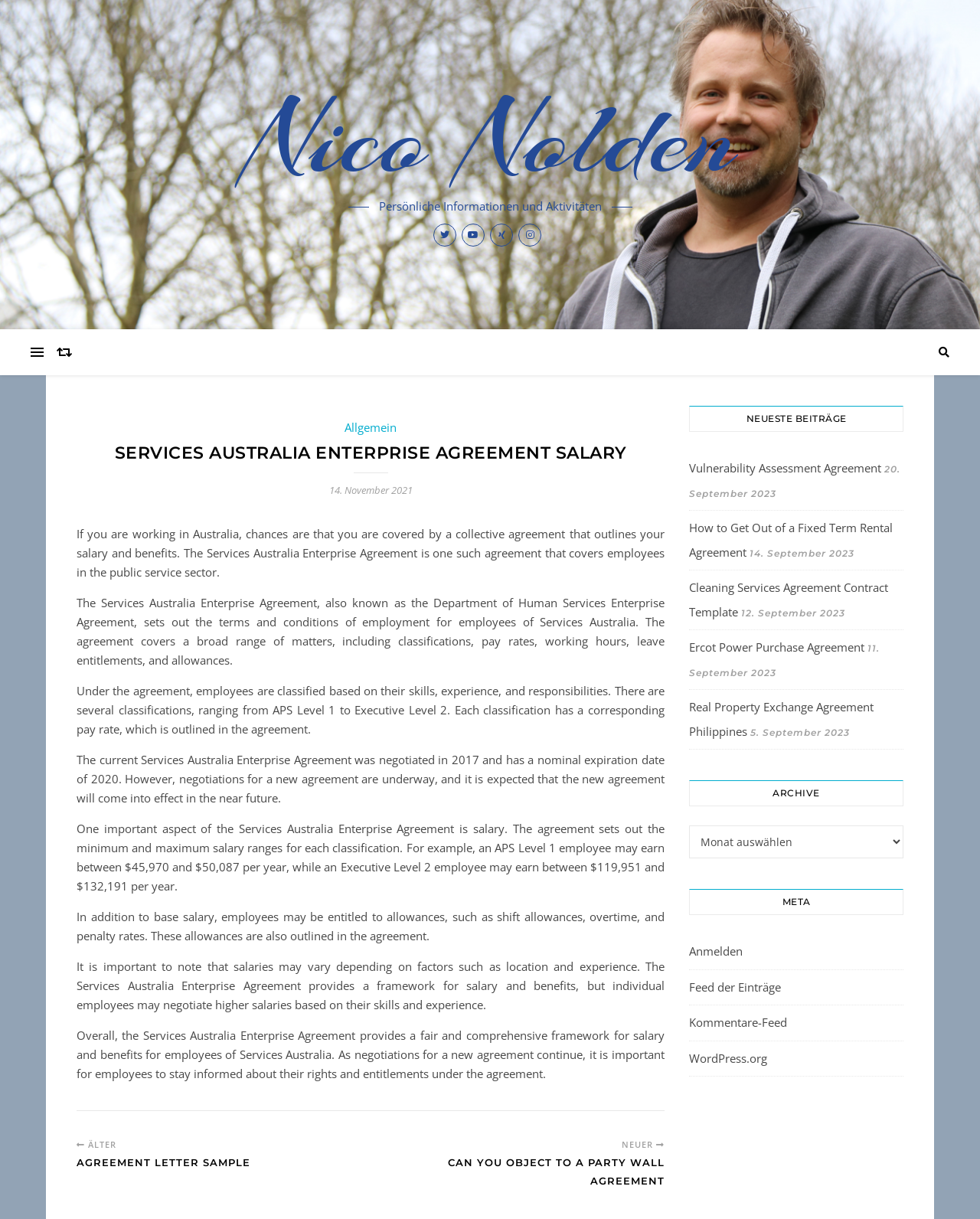Identify the bounding box coordinates of the clickable region to carry out the given instruction: "Click on the link to Nico Nolden's personal homepage".

[0.0, 0.067, 1.0, 0.161]